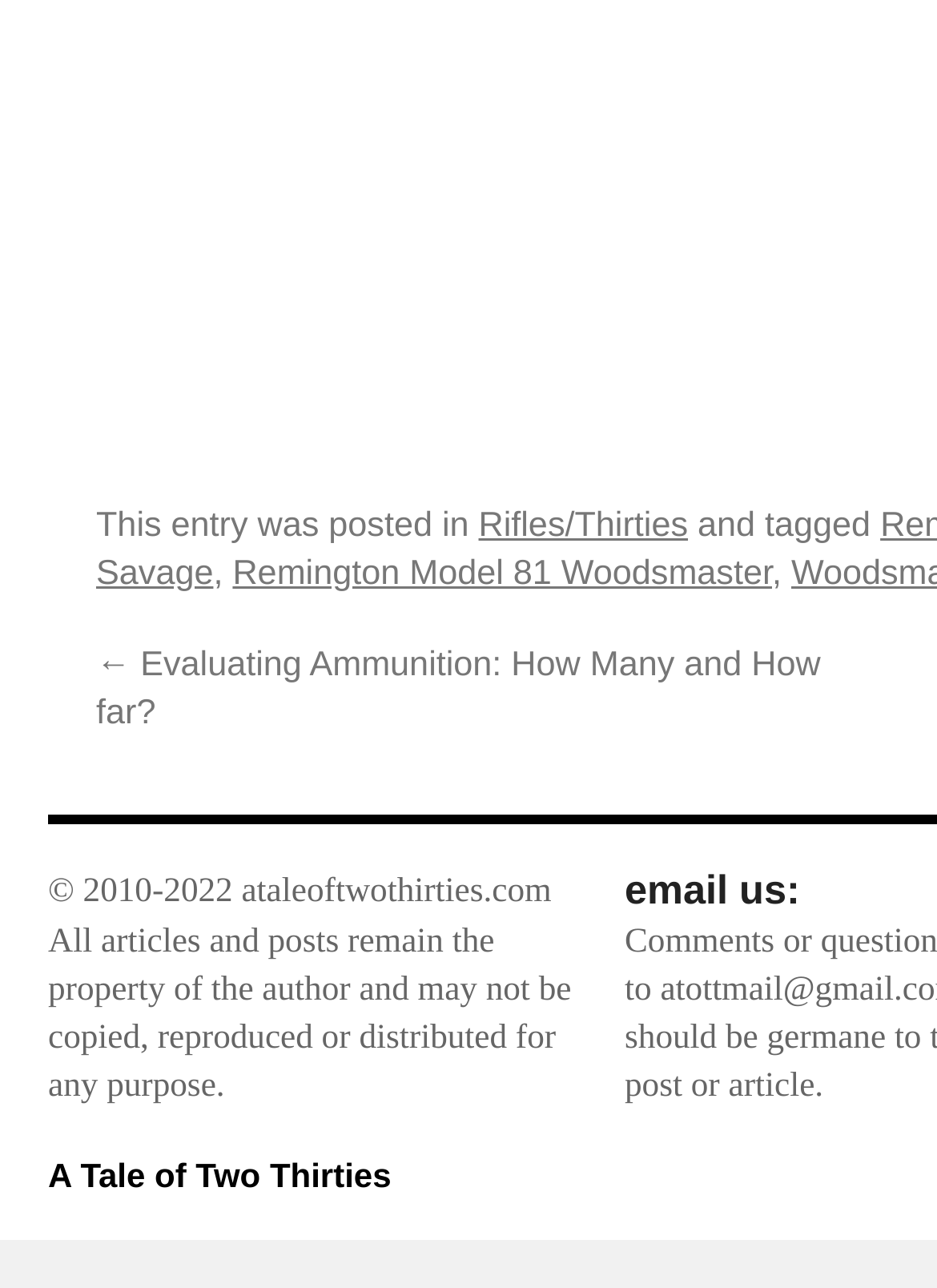Using the provided element description: "A Tale of Two Thirties", determine the bounding box coordinates of the corresponding UI element in the screenshot.

[0.051, 0.898, 0.418, 0.928]